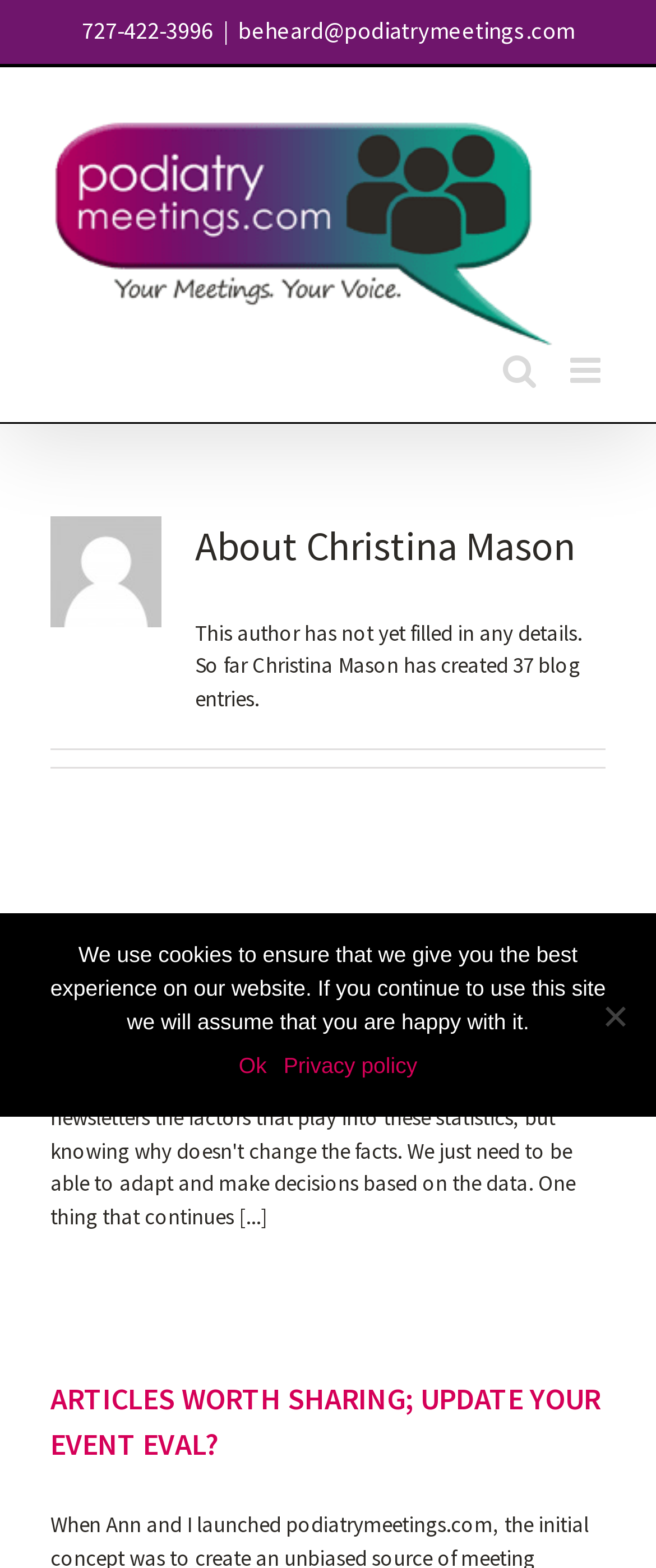Determine the bounding box coordinates for the area that needs to be clicked to fulfill this task: "Toggle the mobile menu". The coordinates must be given as four float numbers between 0 and 1, i.e., [left, top, right, bottom].

[0.869, 0.225, 0.923, 0.248]